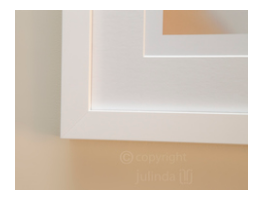What is the purpose of the mat in the frame?
Please give a detailed and thorough answer to the question, covering all relevant points.

According to the caption, the mat 'enhances the presentation of artwork or photographs' and 'provides a protective boundary', suggesting that its purpose is to both showcase the artwork and protect it from damage.